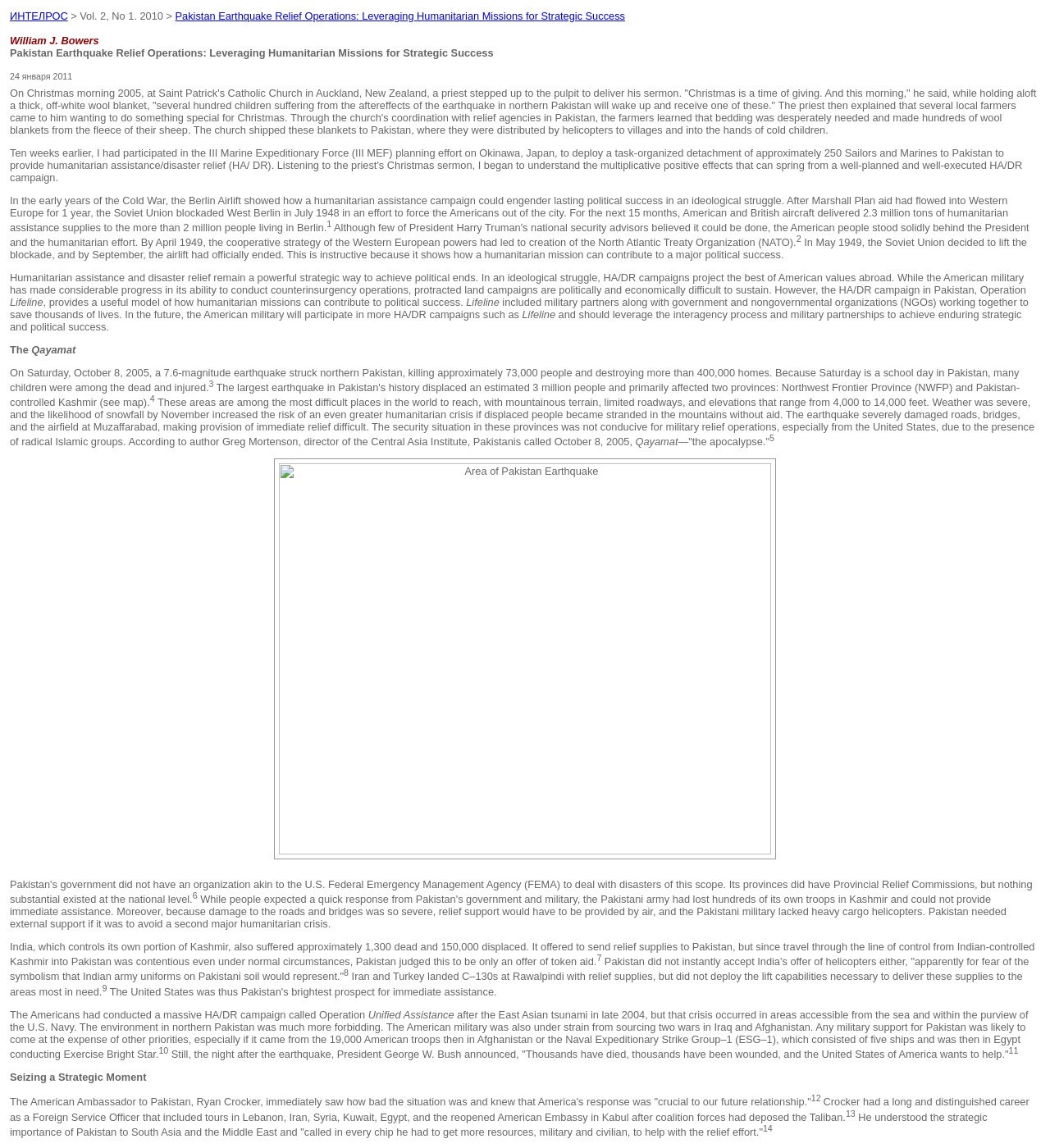Locate the bounding box coordinates of the UI element described by: "ИНТЕЛРОС". Provide the coordinates as four float numbers between 0 and 1, formatted as [left, top, right, bottom].

[0.009, 0.009, 0.065, 0.019]